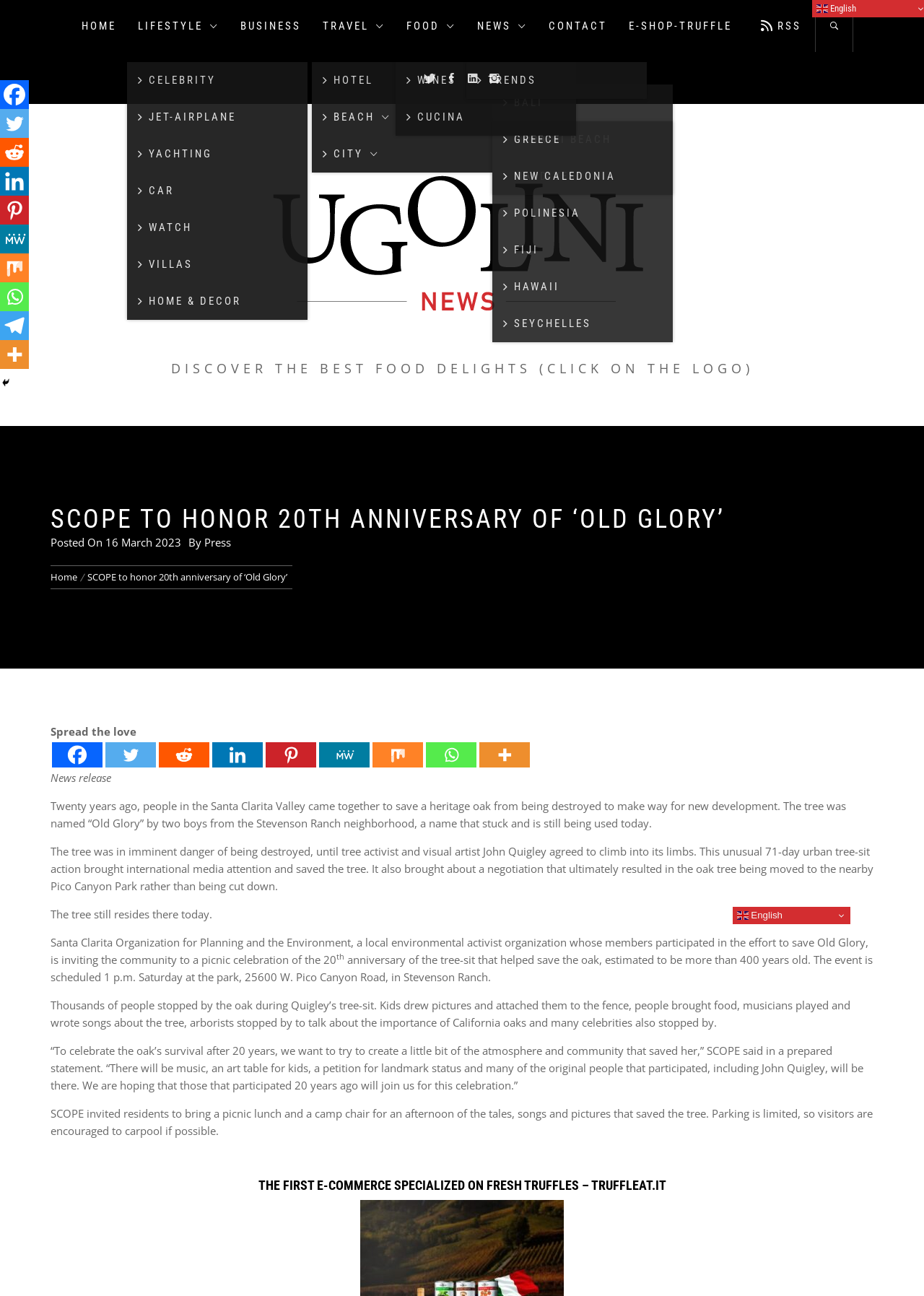Please identify the bounding box coordinates of where to click in order to follow the instruction: "Click on the HOME link".

[0.076, 0.0, 0.137, 0.04]